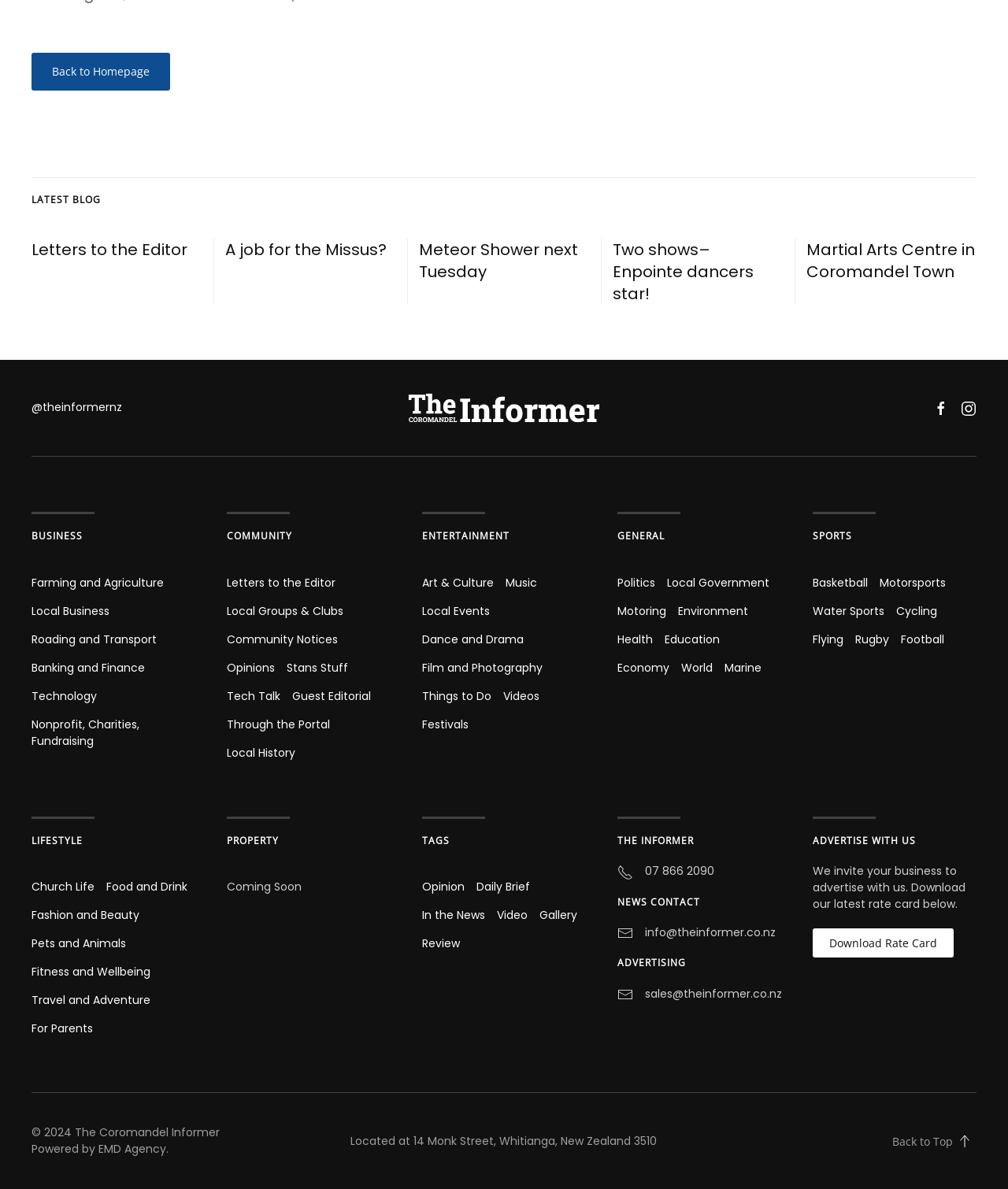Provide the bounding box coordinates of the section that needs to be clicked to accomplish the following instruction: "Click on 'Letters to the Editor'."

[0.031, 0.201, 0.186, 0.219]